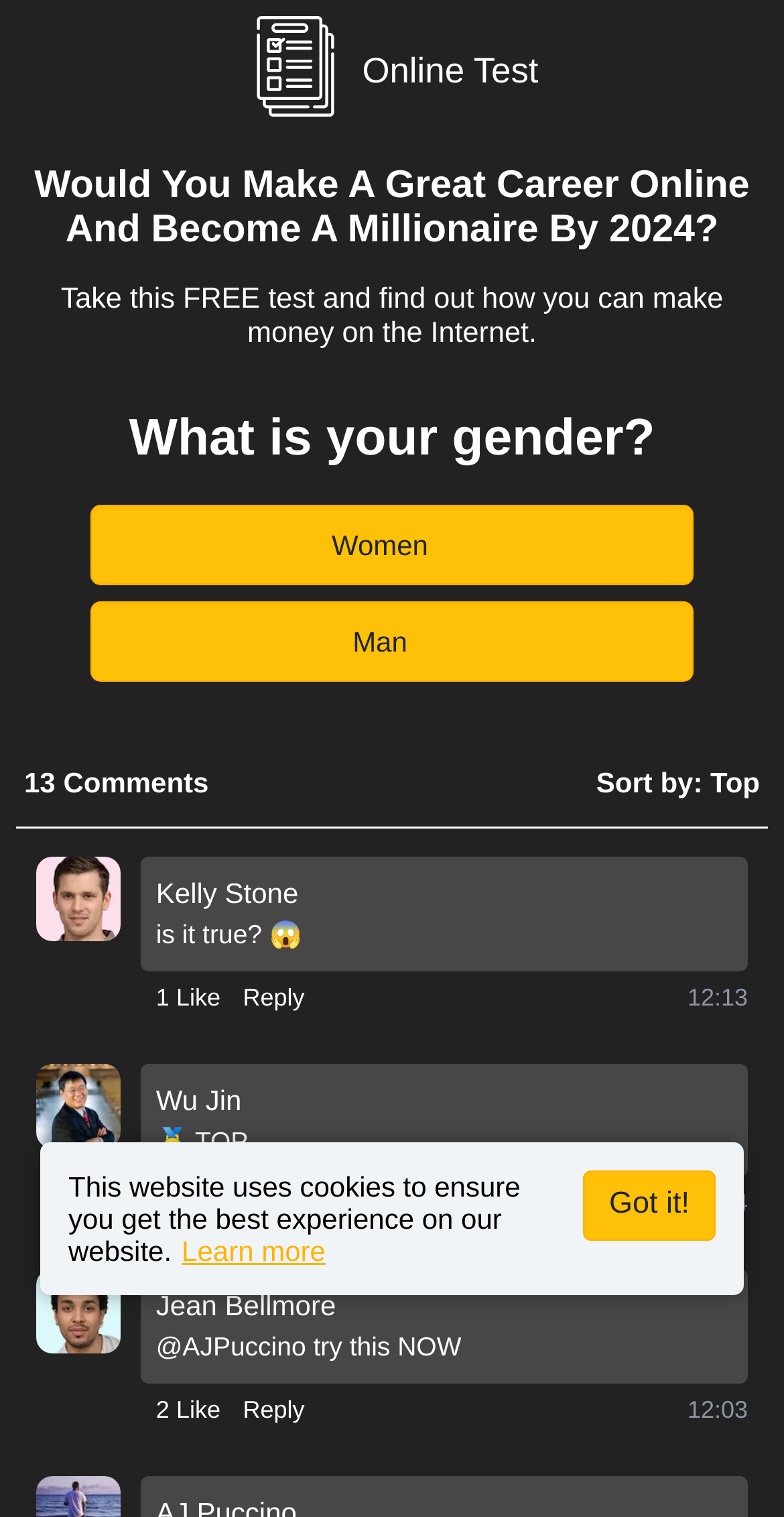Determine the bounding box coordinates of the clickable region to carry out the instruction: "Click the 'Like' button".

[0.199, 0.781, 0.255, 0.805]